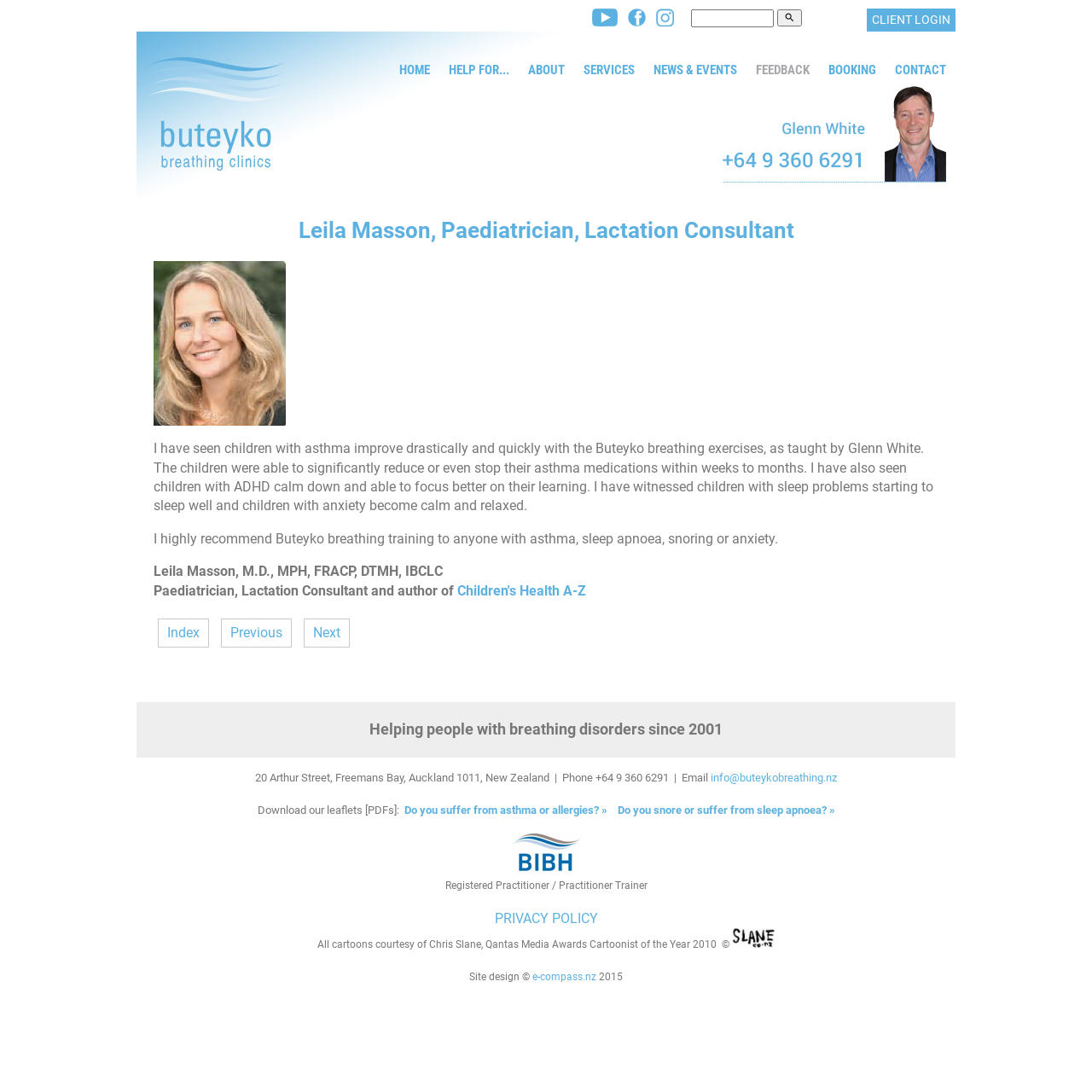Find the bounding box coordinates of the element you need to click on to perform this action: 'Read about Leila Masson'. The coordinates should be represented by four float values between 0 and 1, in the format [left, top, right, bottom].

[0.141, 0.197, 0.859, 0.226]